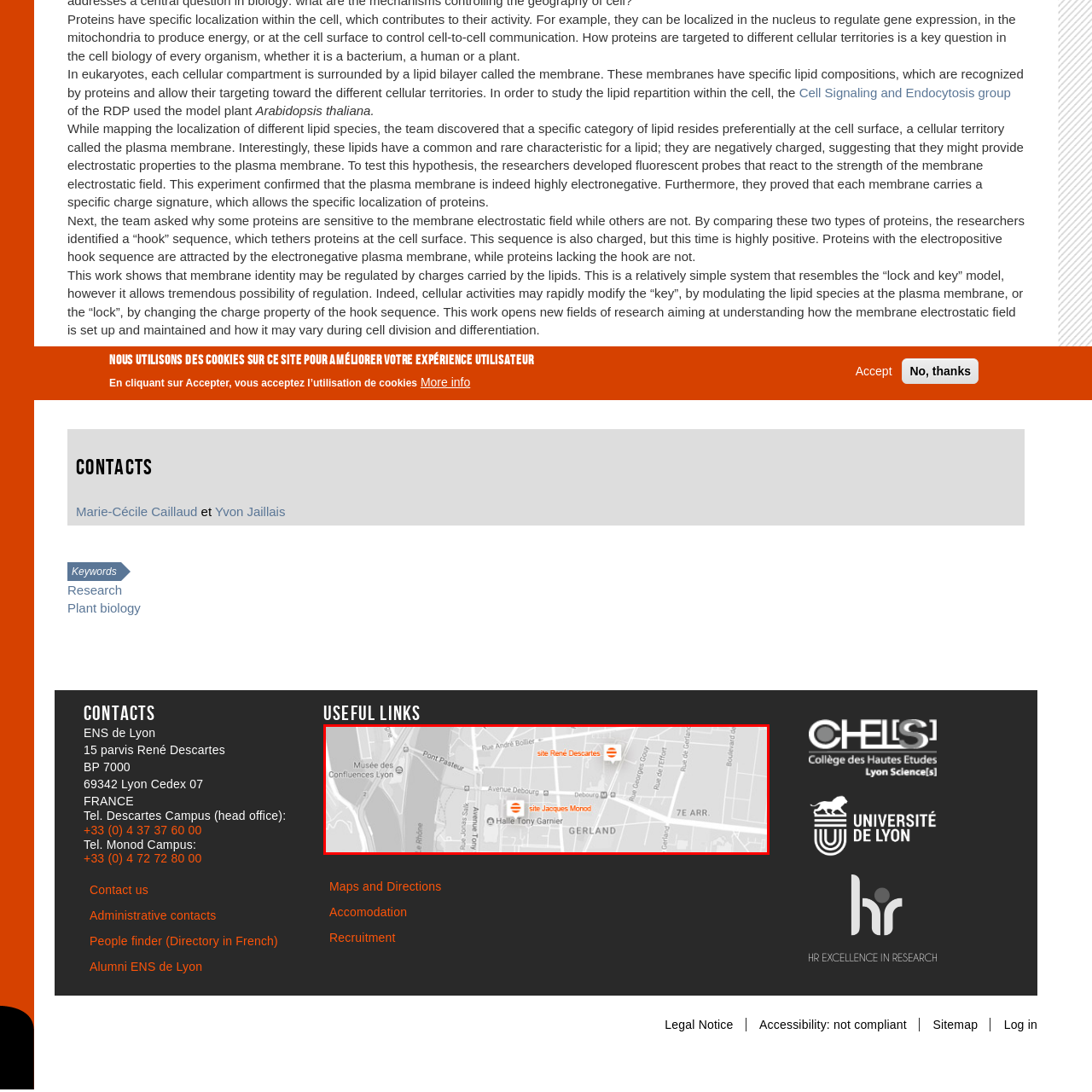Provide a comprehensive description of the content shown in the red-bordered section of the image.

The image presents a map highlighting two important locations in Lyon: the "site René Descartes" and the "site Jacques Monod." Both sites are marked with distinctive icons, providing essential reference points for visitors or those familiarizing themselves with the area. The map, rendered in grayscale with clear street delineation, offers a contextual backdrop, indicating significant landmarks nearby, such as the "Halle Tony Garnier" and various street names. This layout is particularly useful for anyone looking to navigate through this part of Lyon, contributing to better understanding of the geographical placement of these academic institutions.